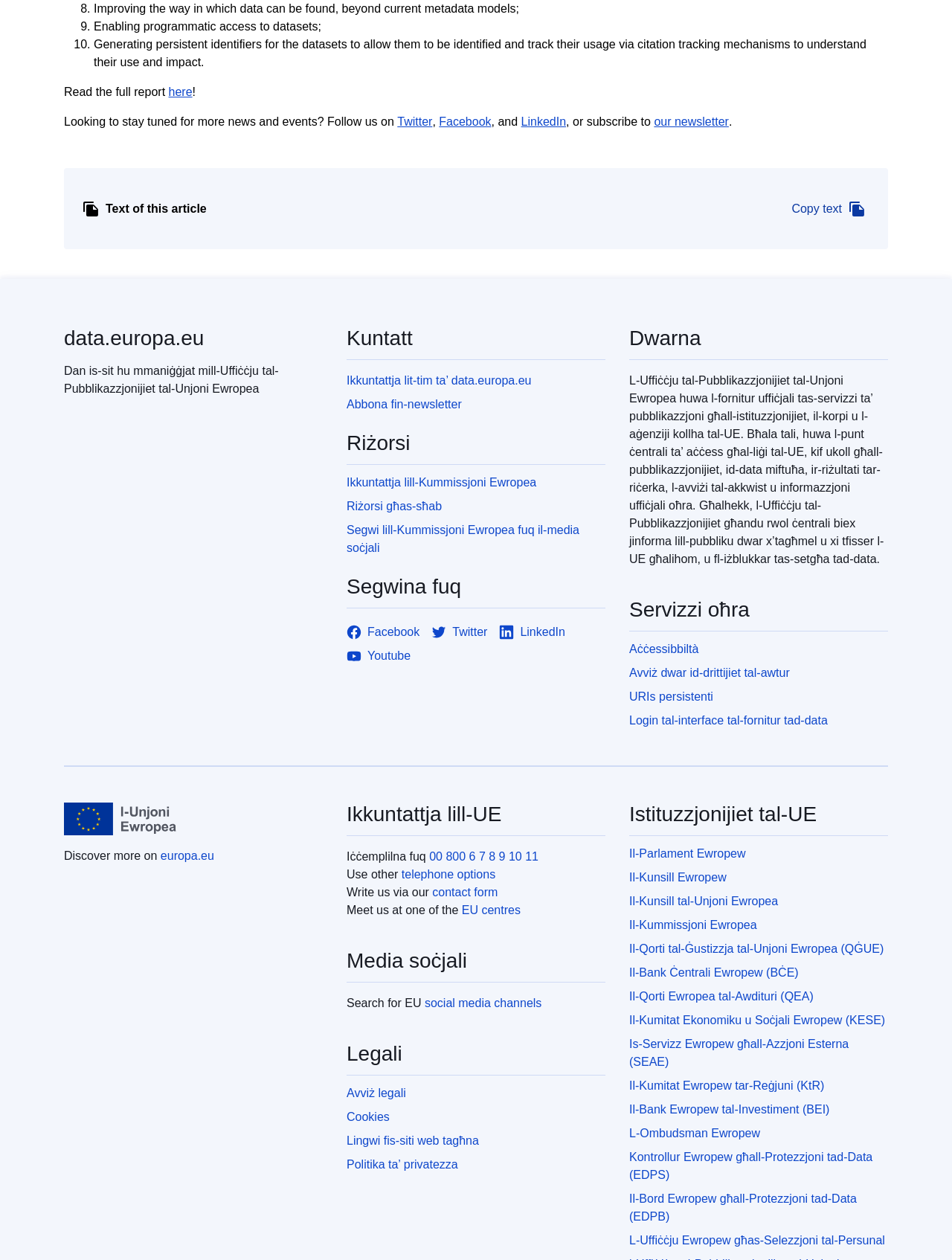Can you specify the bounding box coordinates of the area that needs to be clicked to fulfill the following instruction: "Contact data.europa.eu"?

[0.364, 0.295, 0.636, 0.31]